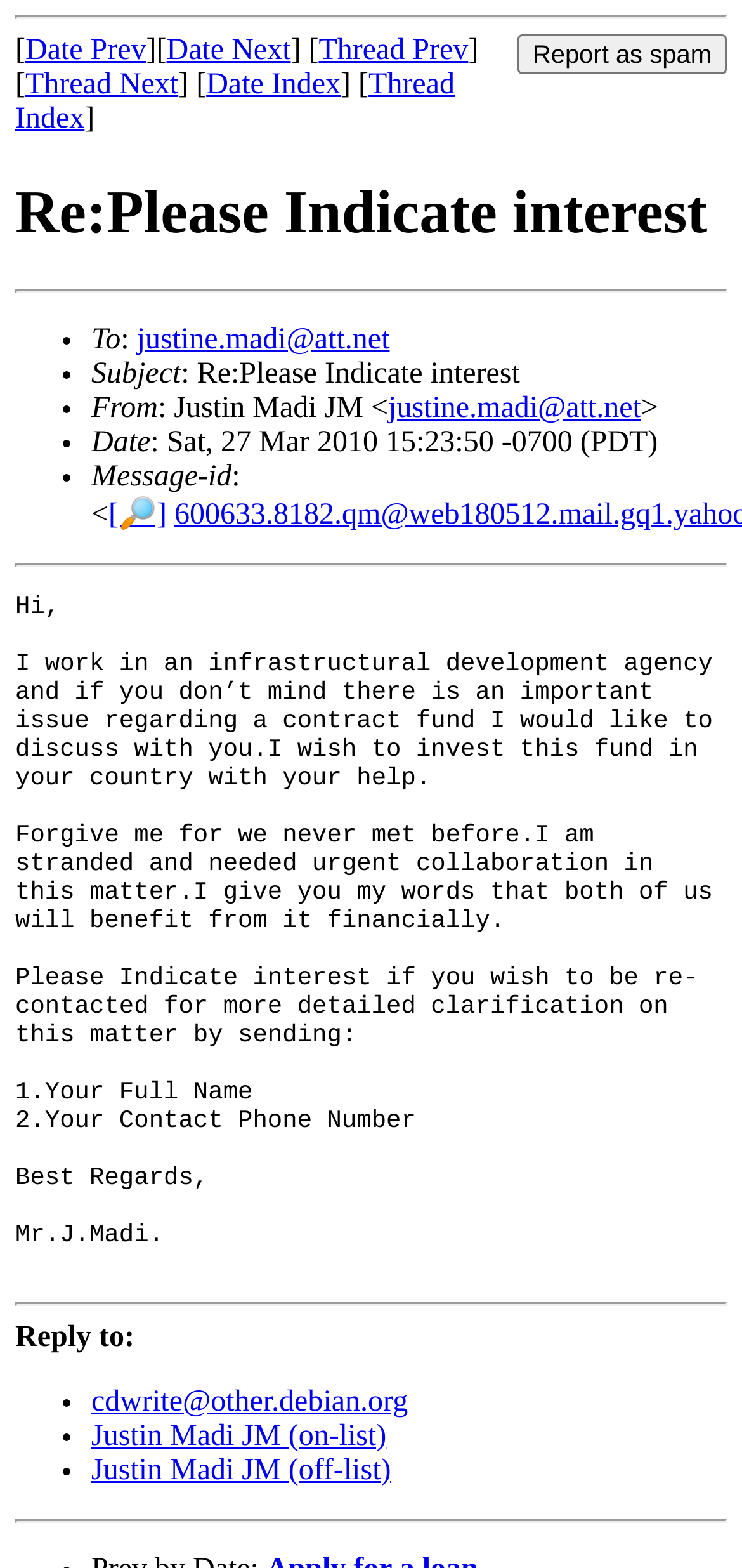Determine the bounding box coordinates for the UI element described. Format the coordinates as (top-left x, top-left y, bottom-right x, bottom-right y) and ensure all values are between 0 and 1. Element description: [🔎]

[0.146, 0.318, 0.225, 0.339]